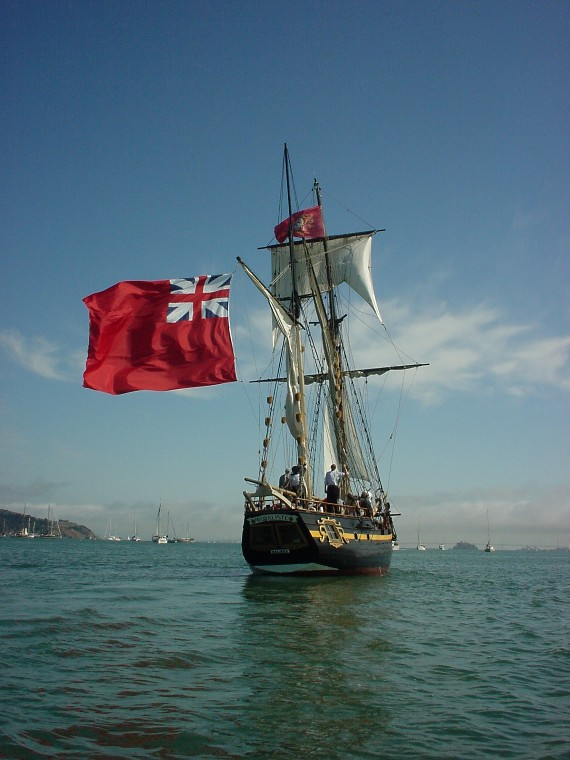How many crew members are visible on deck?
Observe the image and answer the question with a one-word or short phrase response.

A few